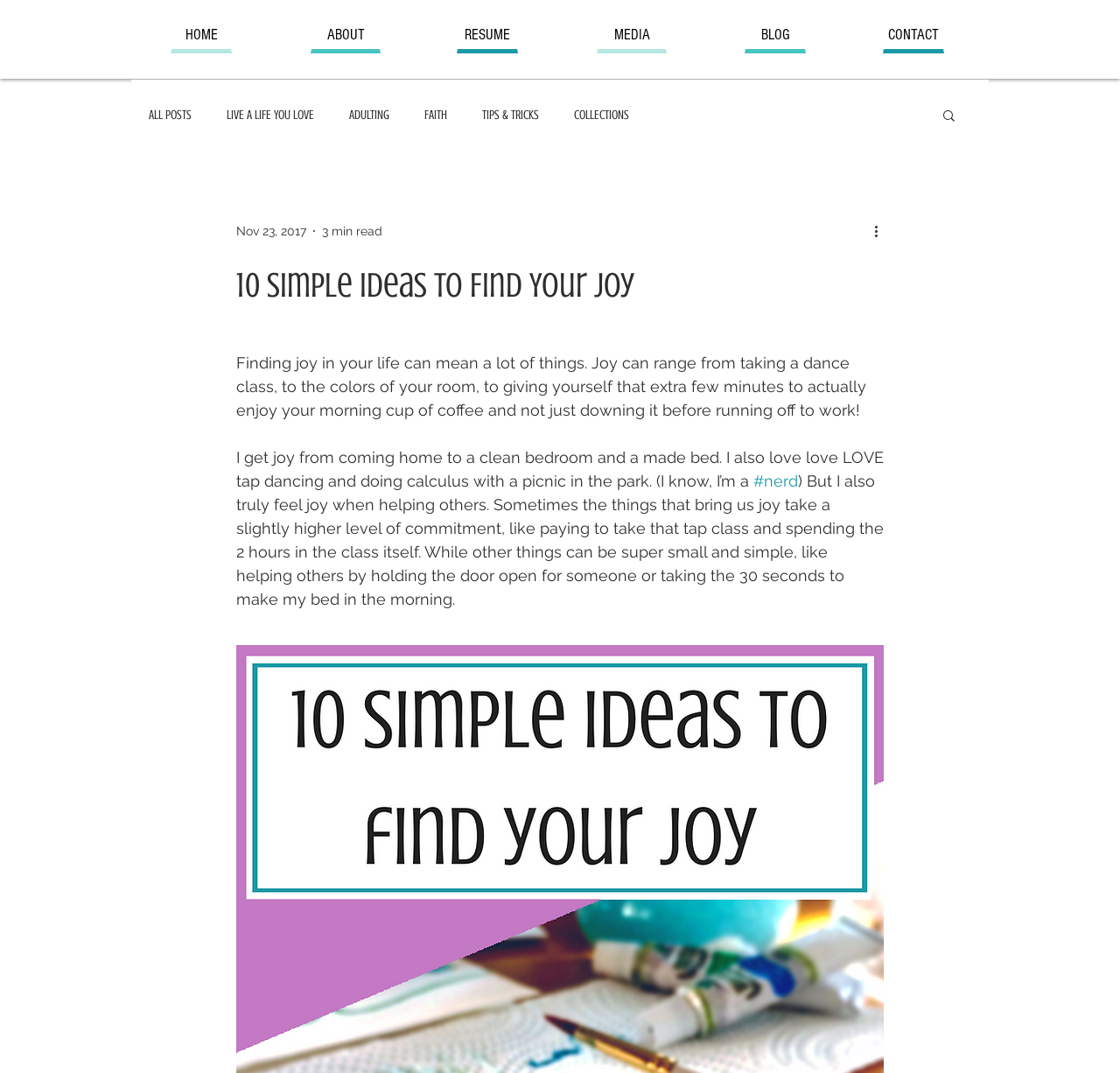Please identify the bounding box coordinates of the clickable area that will fulfill the following instruction: "search on the website". The coordinates should be in the format of four float numbers between 0 and 1, i.e., [left, top, right, bottom].

[0.84, 0.1, 0.855, 0.117]